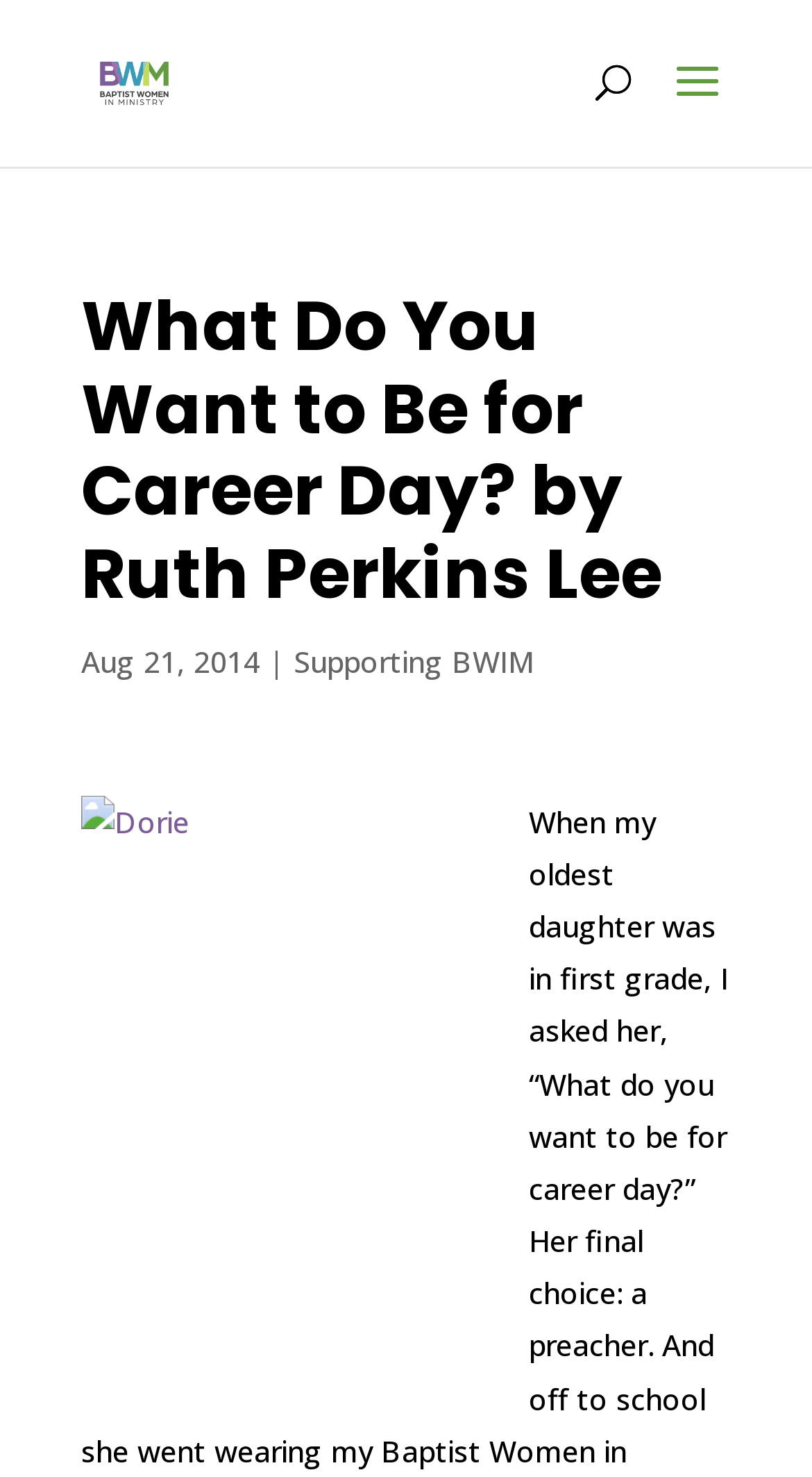Find and extract the text of the primary heading on the webpage.

What Do You Want to Be for Career Day? by Ruth Perkins Lee